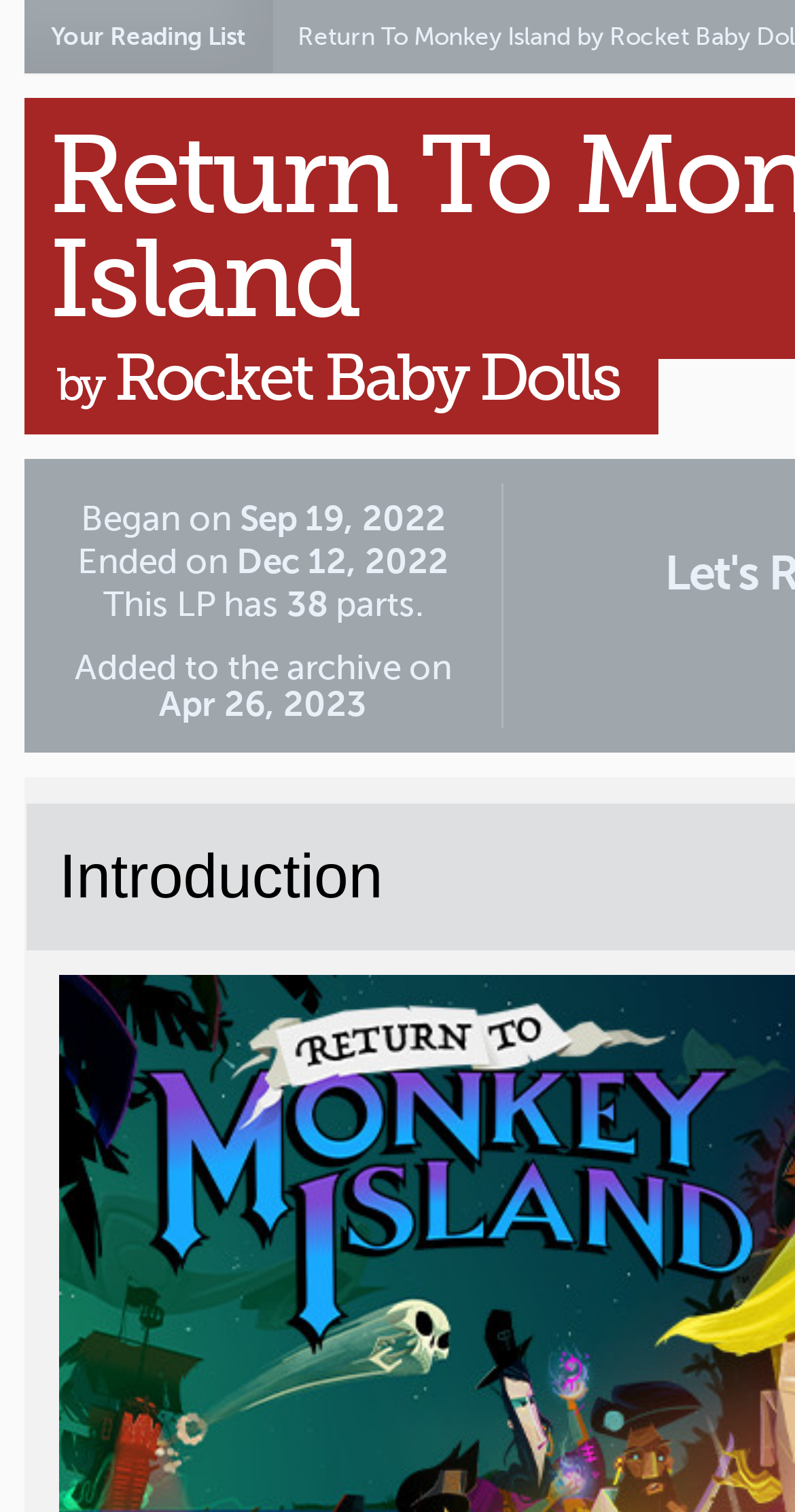Identify and provide the bounding box coordinates of the UI element described: "Rocket Baby Dolls". The coordinates should be formatted as [left, top, right, bottom], with each number being a float between 0 and 1.

[0.144, 0.224, 0.777, 0.275]